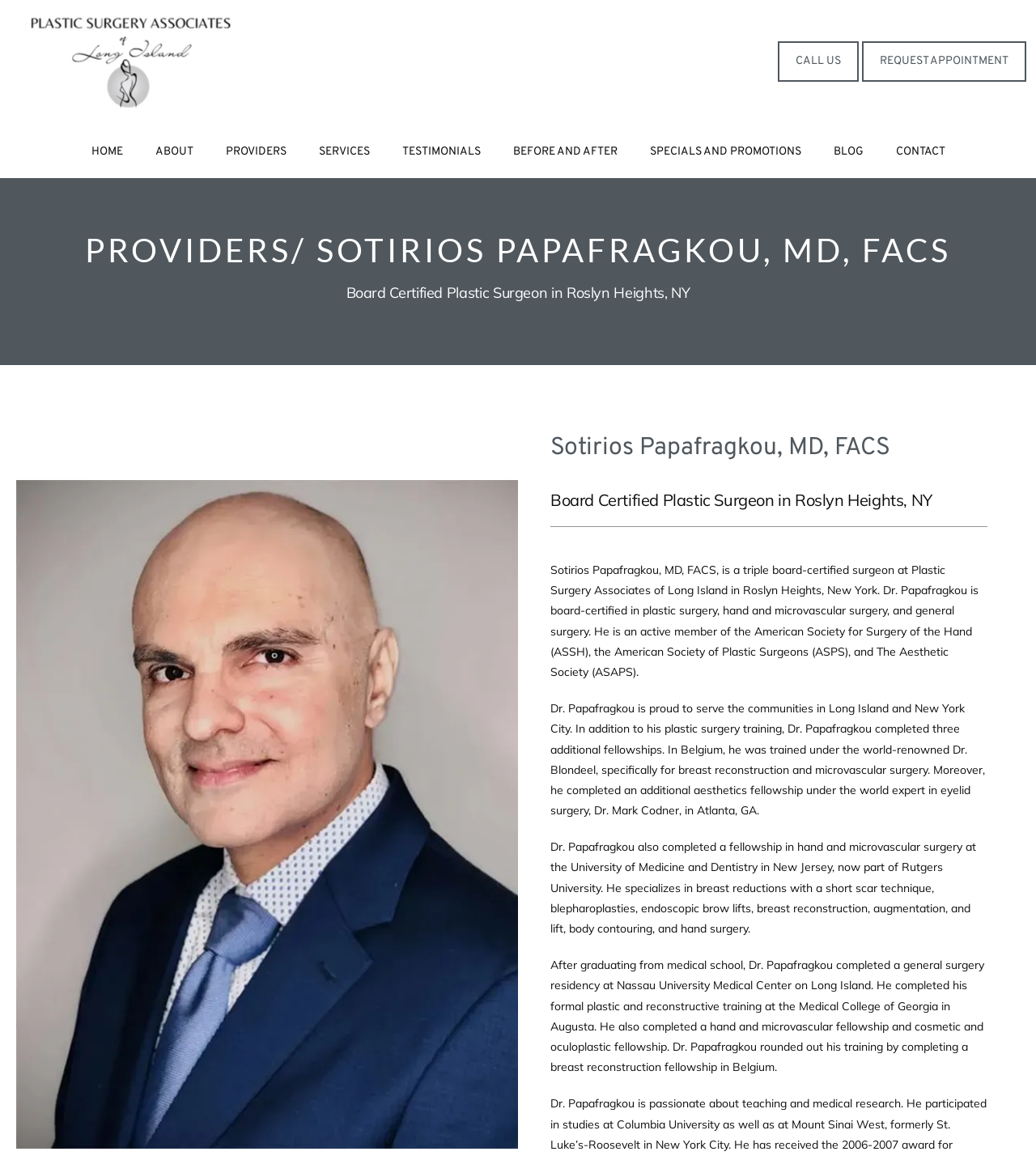What type of surgery does Dr. Papafragkou specialize in?
Look at the image and respond with a one-word or short-phrase answer.

Breast reductions